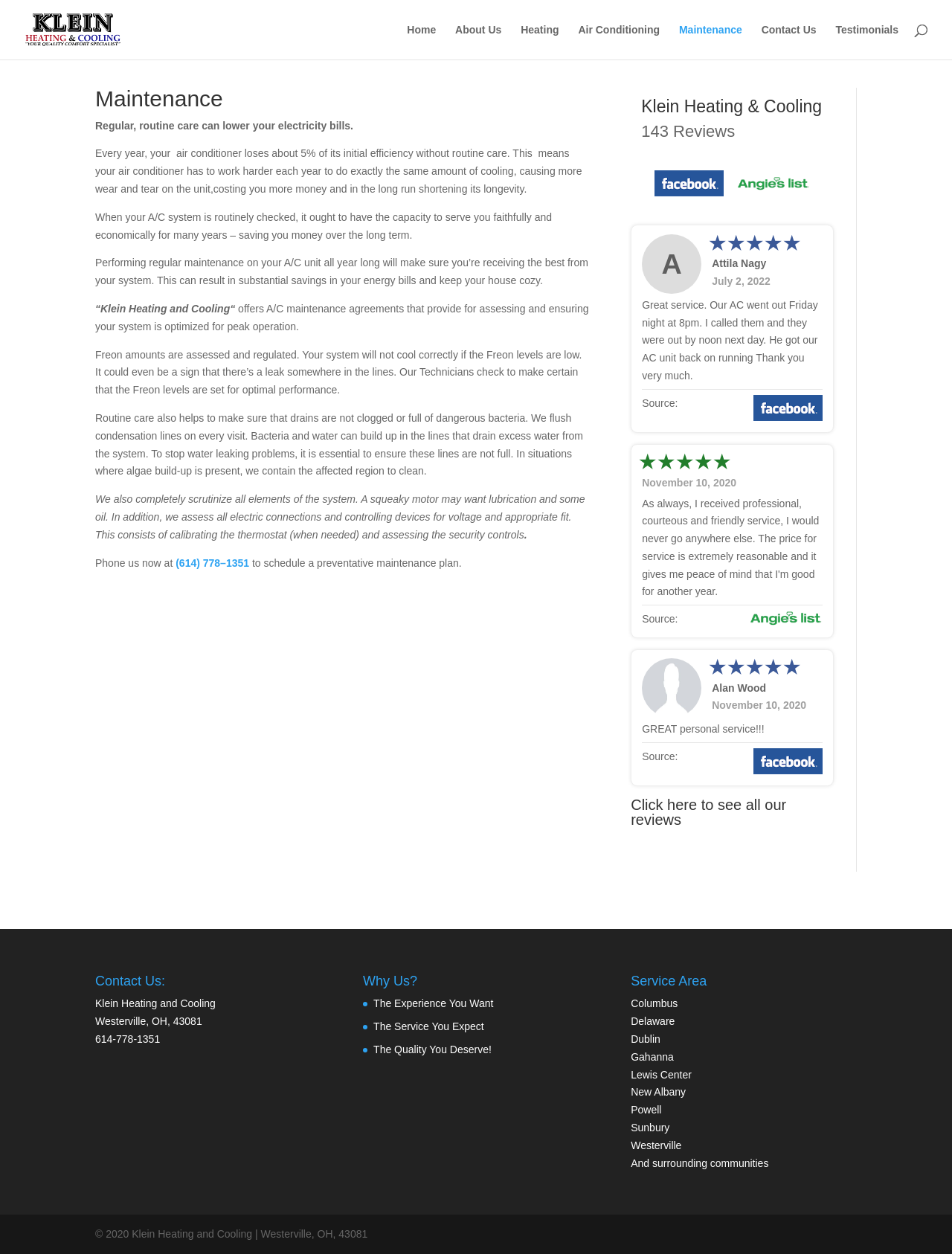Given the description of a UI element: "Testimonials", identify the bounding box coordinates of the matching element in the webpage screenshot.

[0.878, 0.02, 0.944, 0.047]